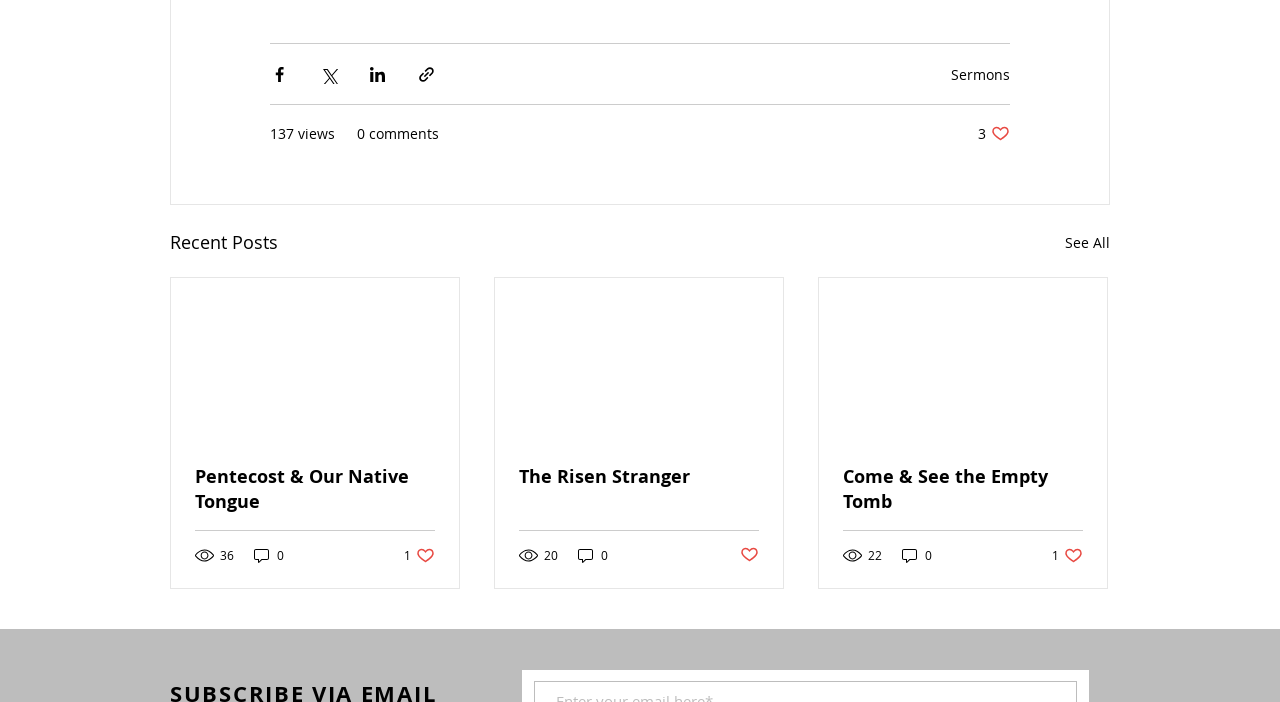Answer the question briefly using a single word or phrase: 
How many social media sharing buttons are there?

4